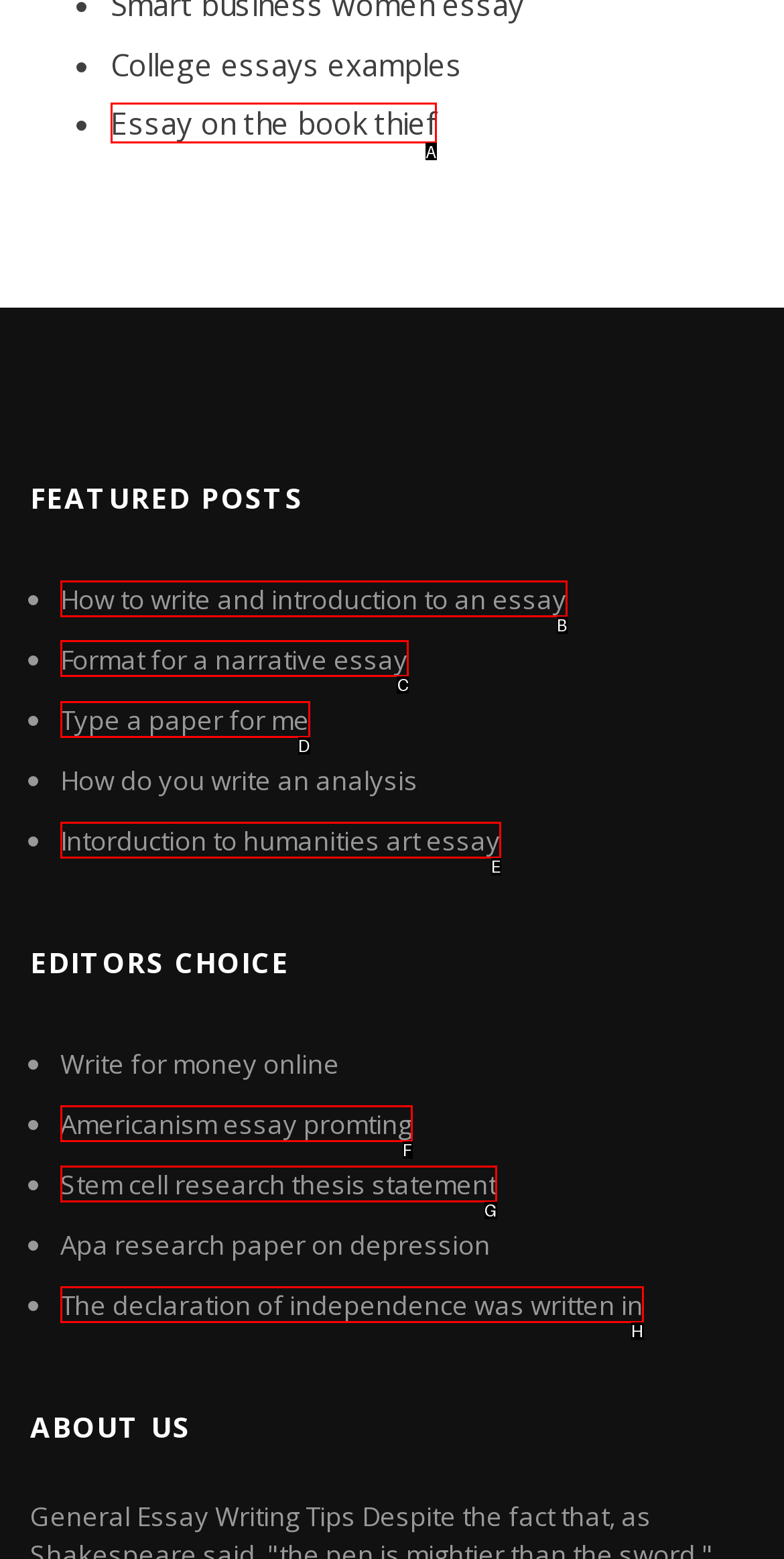Determine the HTML element to be clicked to complete the task: Explore the format for a narrative essay. Answer by giving the letter of the selected option.

C